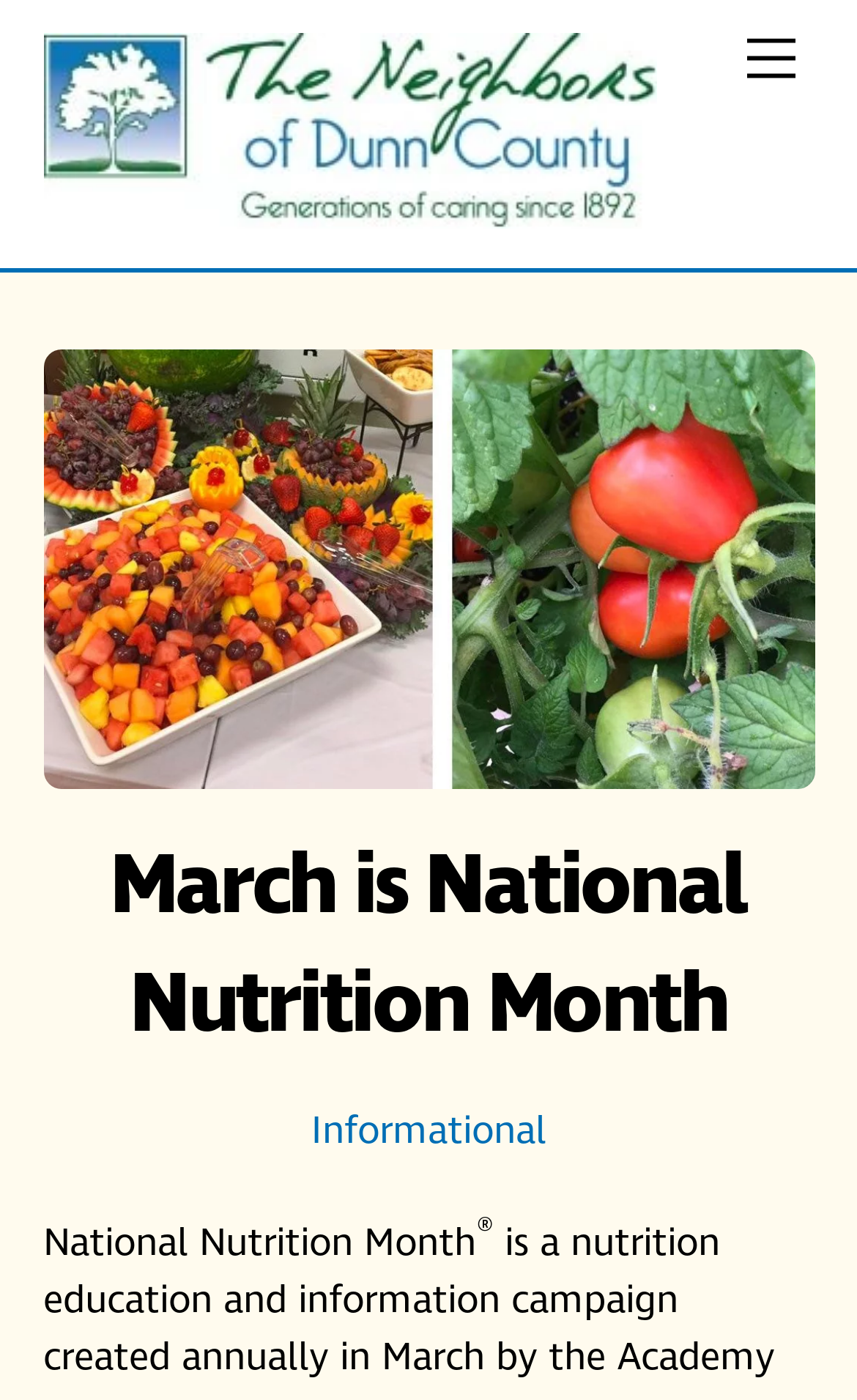Determine the bounding box coordinates (top-left x, top-left y, bottom-right x, bottom-right y) of the UI element described in the following text: Menu

[0.847, 0.012, 0.95, 0.073]